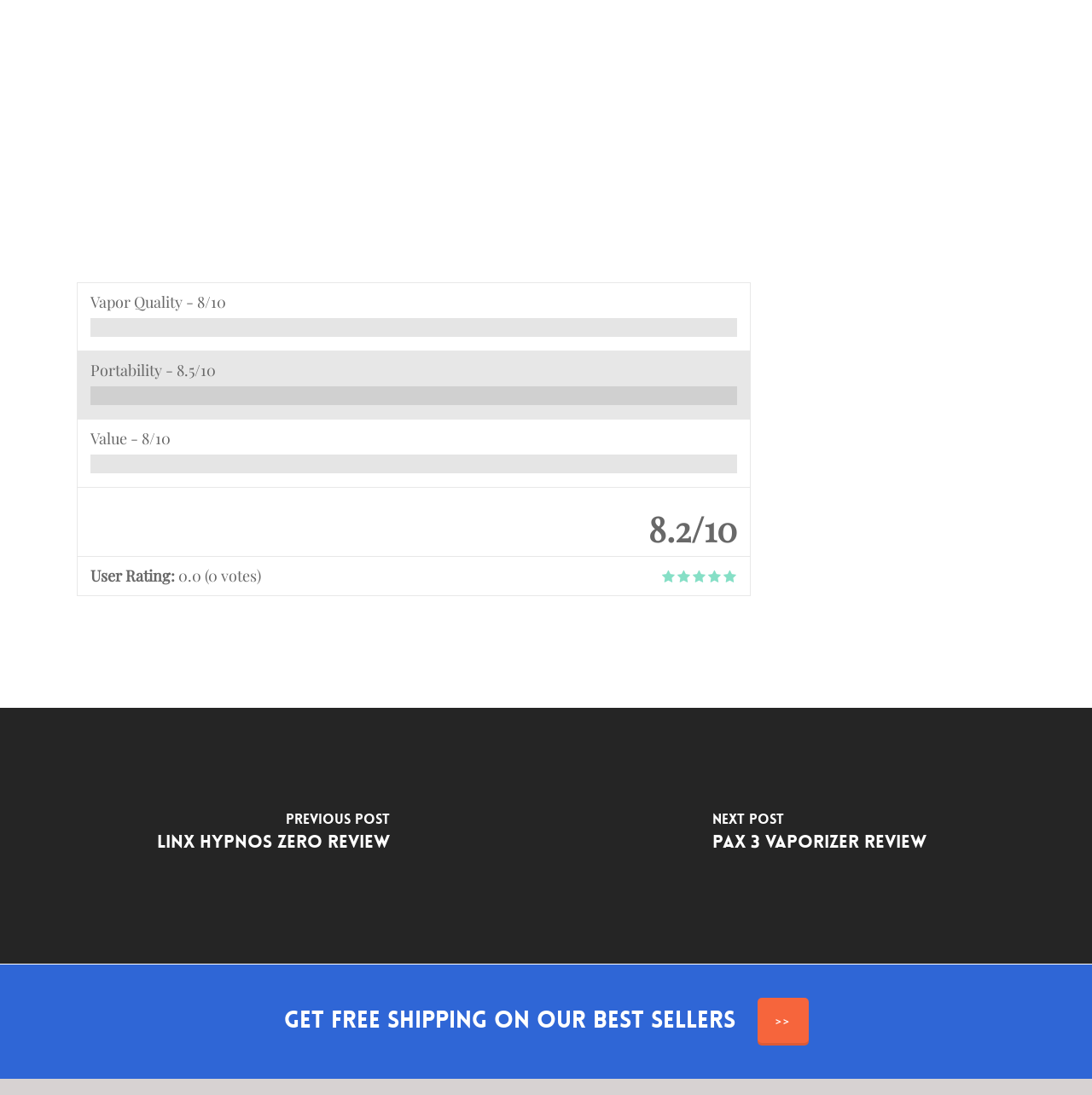What is the vapor quality rating?
We need a detailed and meticulous answer to the question.

The vapor quality rating can be found in the top section of the webpage, where it says 'Vapor Quality - 8/10'.